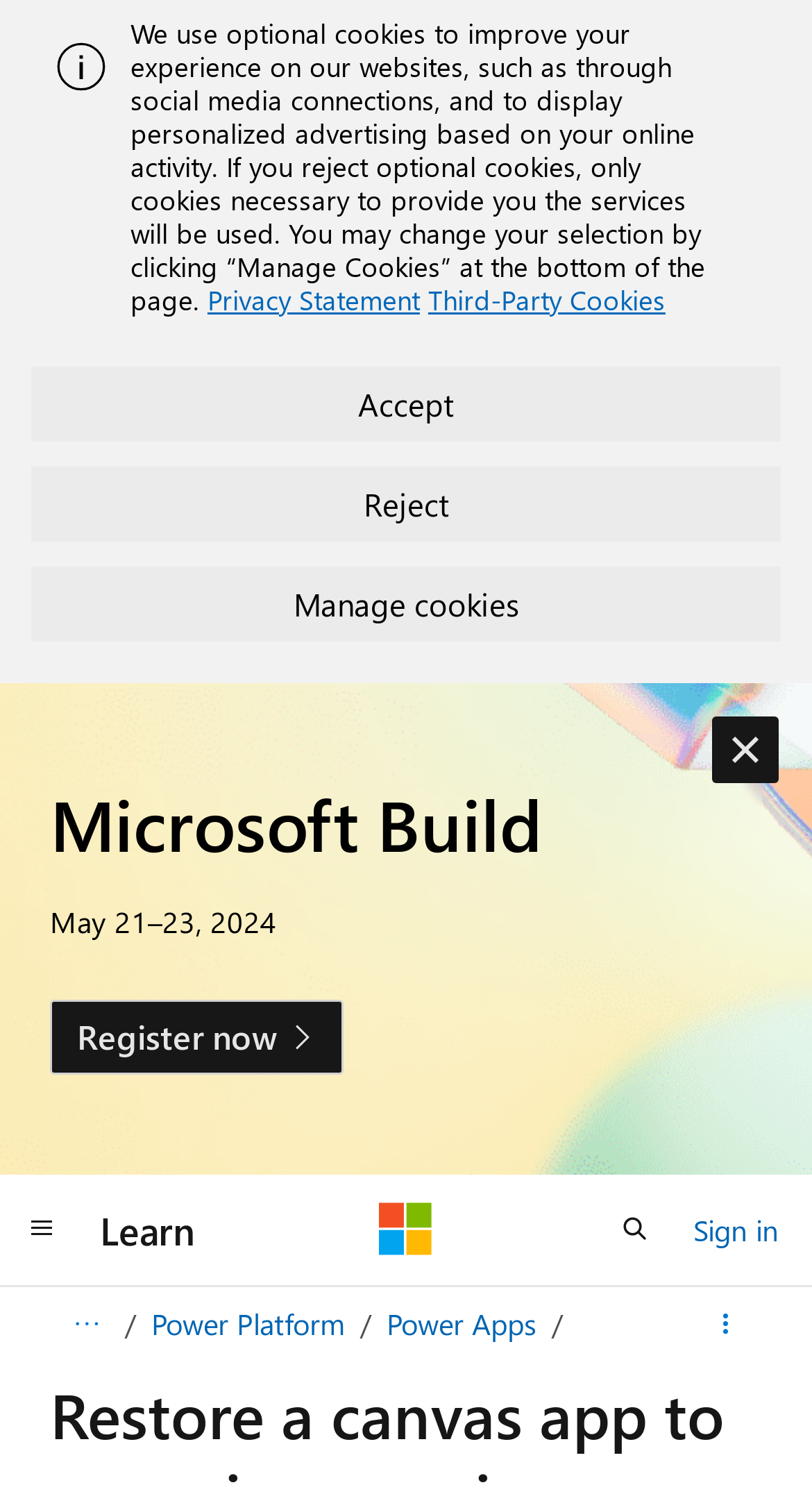What is the event date mentioned on the page?
Answer with a single word or short phrase according to what you see in the image.

May 21–23, 2024